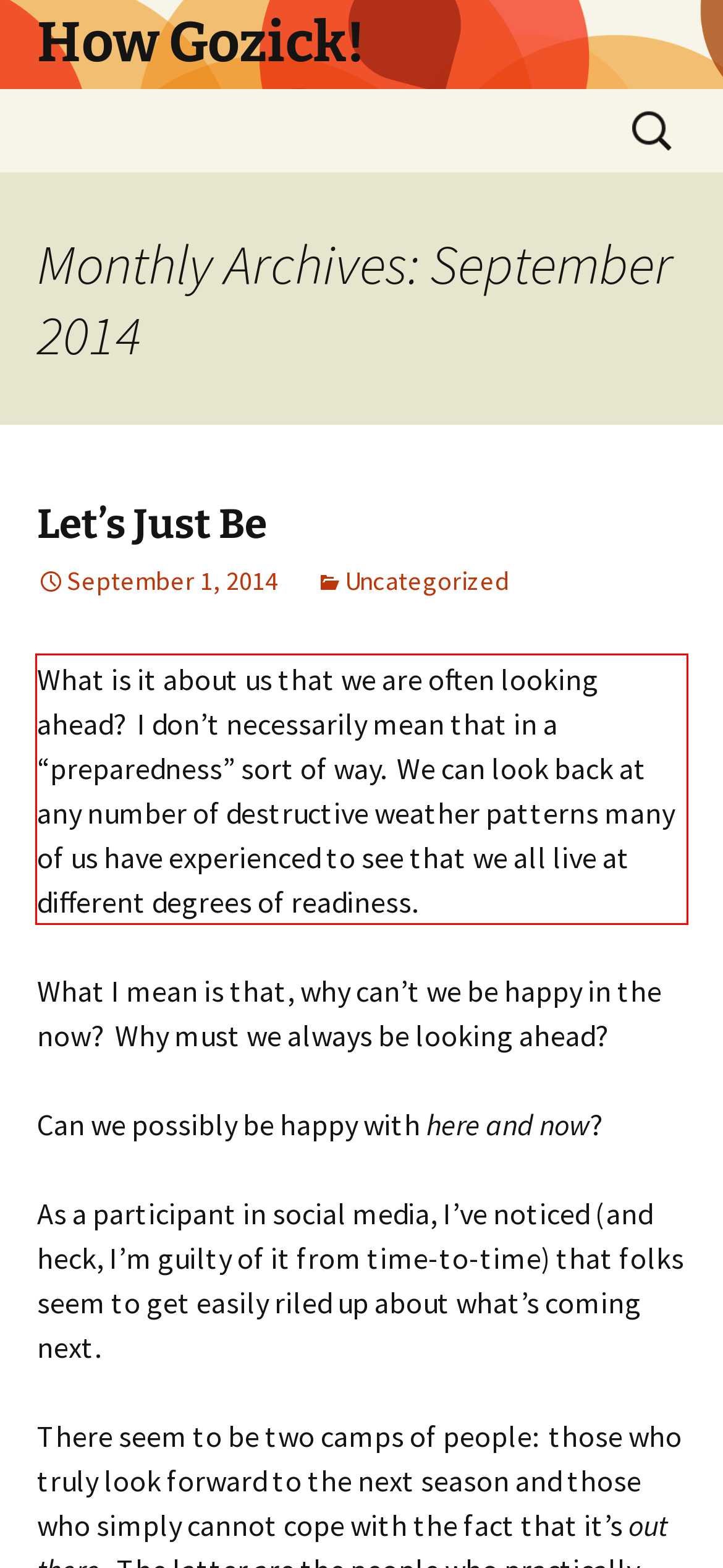Examine the webpage screenshot and use OCR to obtain the text inside the red bounding box.

What is it about us that we are often looking ahead? I don’t necessarily mean that in a “preparedness” sort of way. We can look back at any number of destructive weather patterns many of us have experienced to see that we all live at different degrees of readiness.